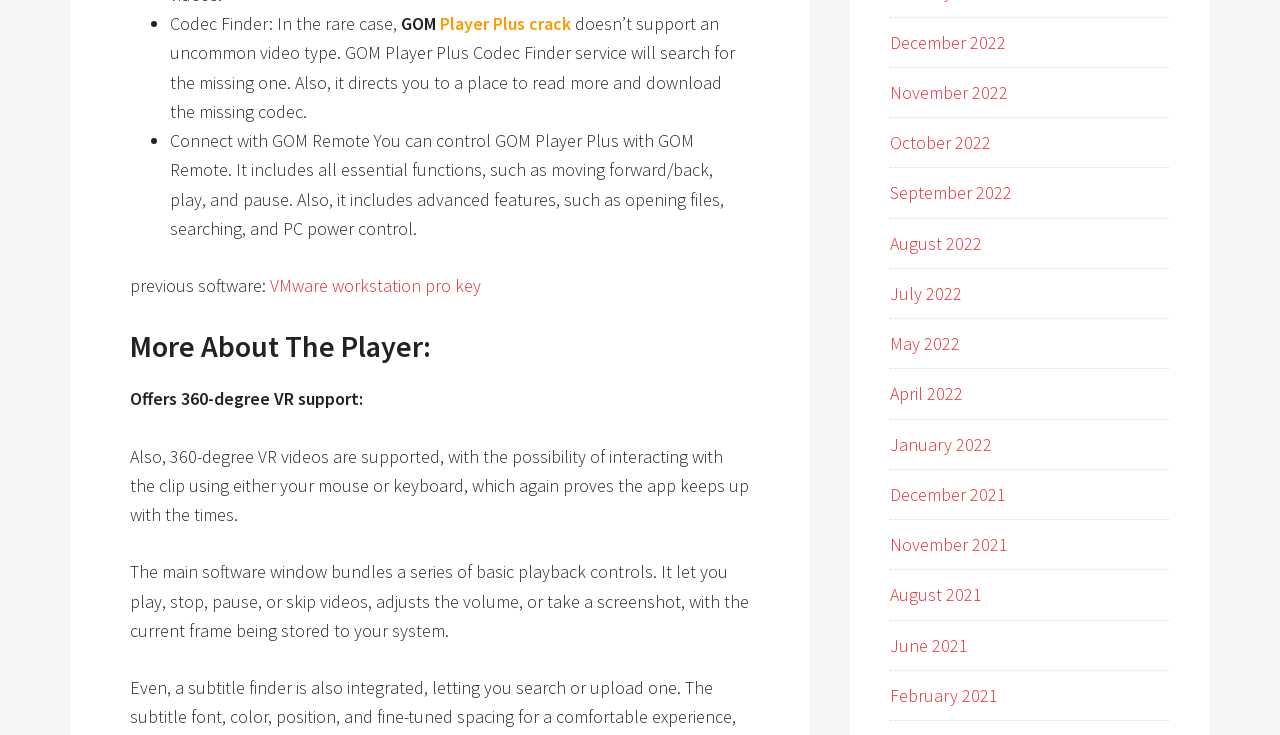What type of videos are supported by GOM Player Plus?
Give a thorough and detailed response to the question.

The webpage mentions that GOM Player Plus offers 360-degree VR support, allowing users to interact with the clip using either their mouse or keyboard.